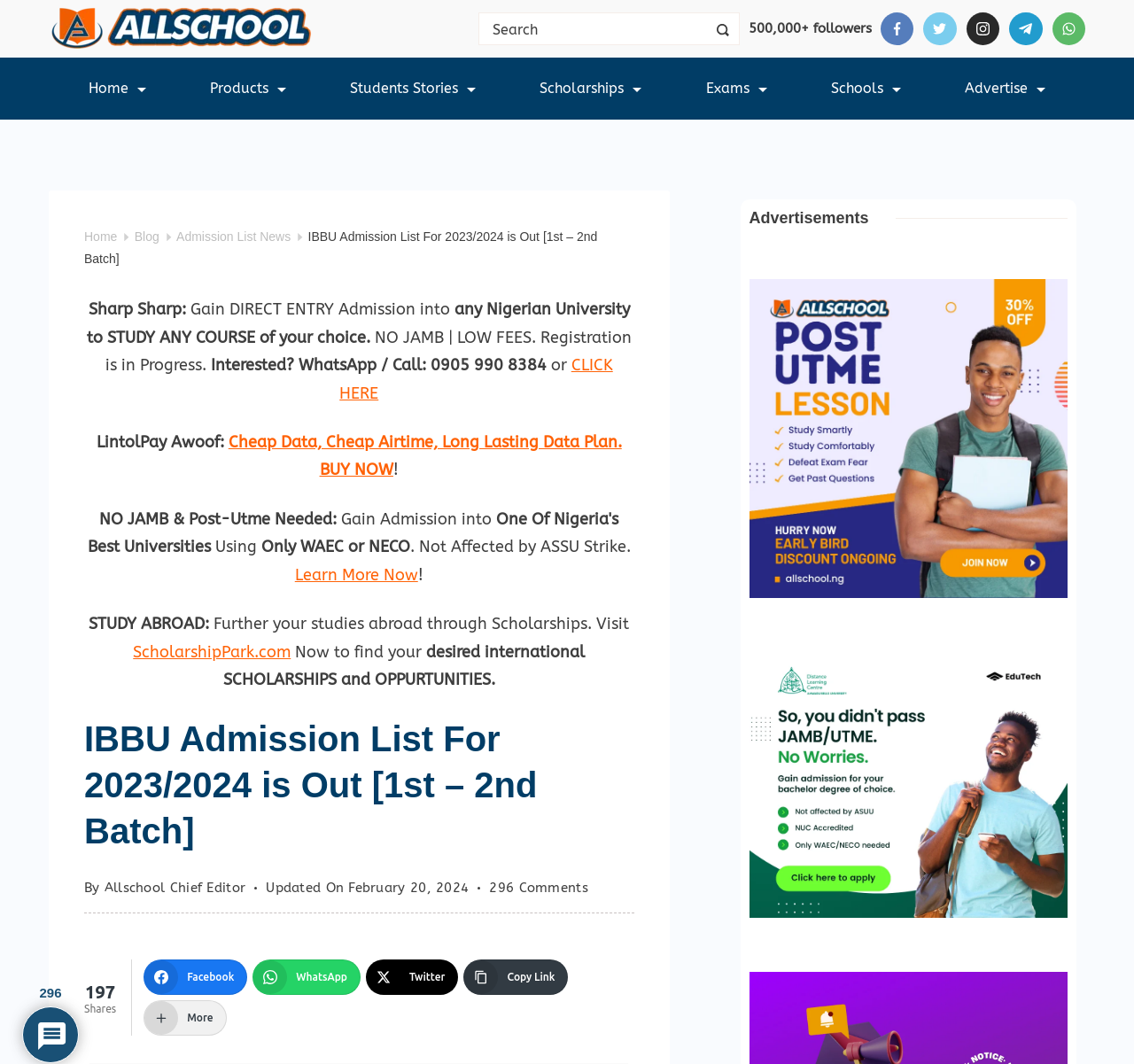Please locate the bounding box coordinates of the element's region that needs to be clicked to follow the instruction: "Share on WhatsApp". The bounding box coordinates should be provided as four float numbers between 0 and 1, i.e., [left, top, right, bottom].

[0.223, 0.902, 0.318, 0.935]